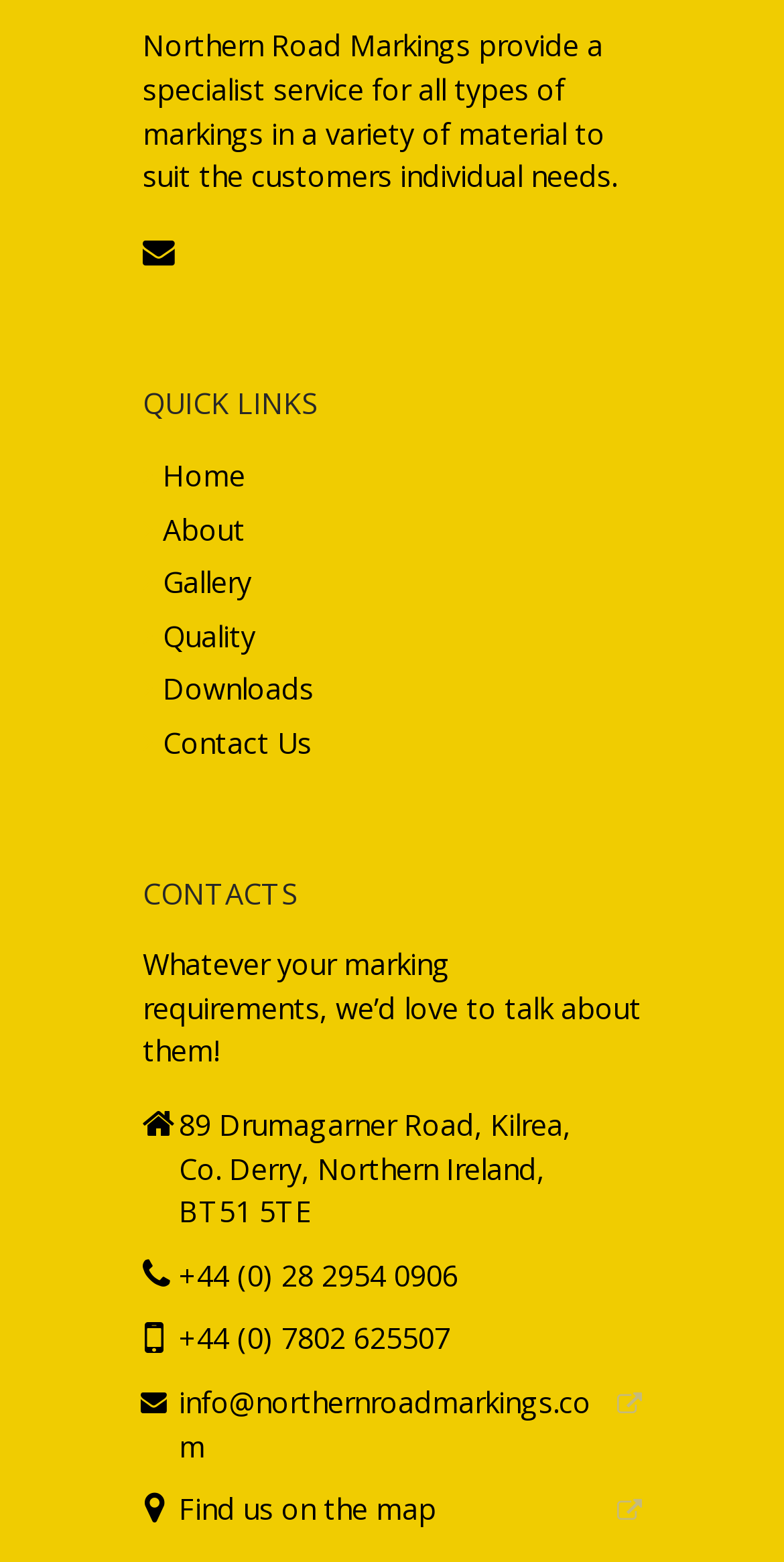Find the bounding box coordinates of the element's region that should be clicked in order to follow the given instruction: "Click on Home". The coordinates should consist of four float numbers between 0 and 1, i.e., [left, top, right, bottom].

[0.208, 0.292, 0.313, 0.317]